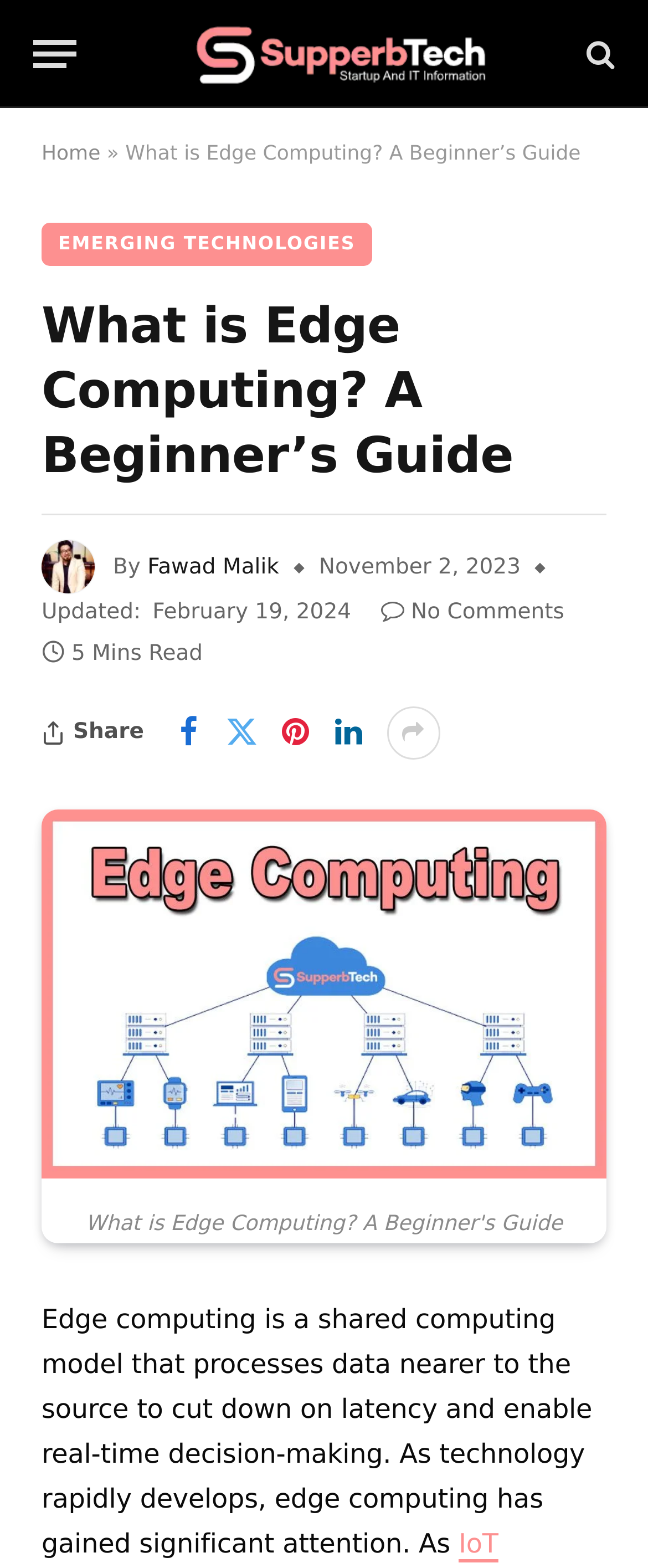Refer to the image and answer the question with as much detail as possible: Who is the author of this article?

The author's name can be found in the section below the title, where it says 'By Fawad Malik'.